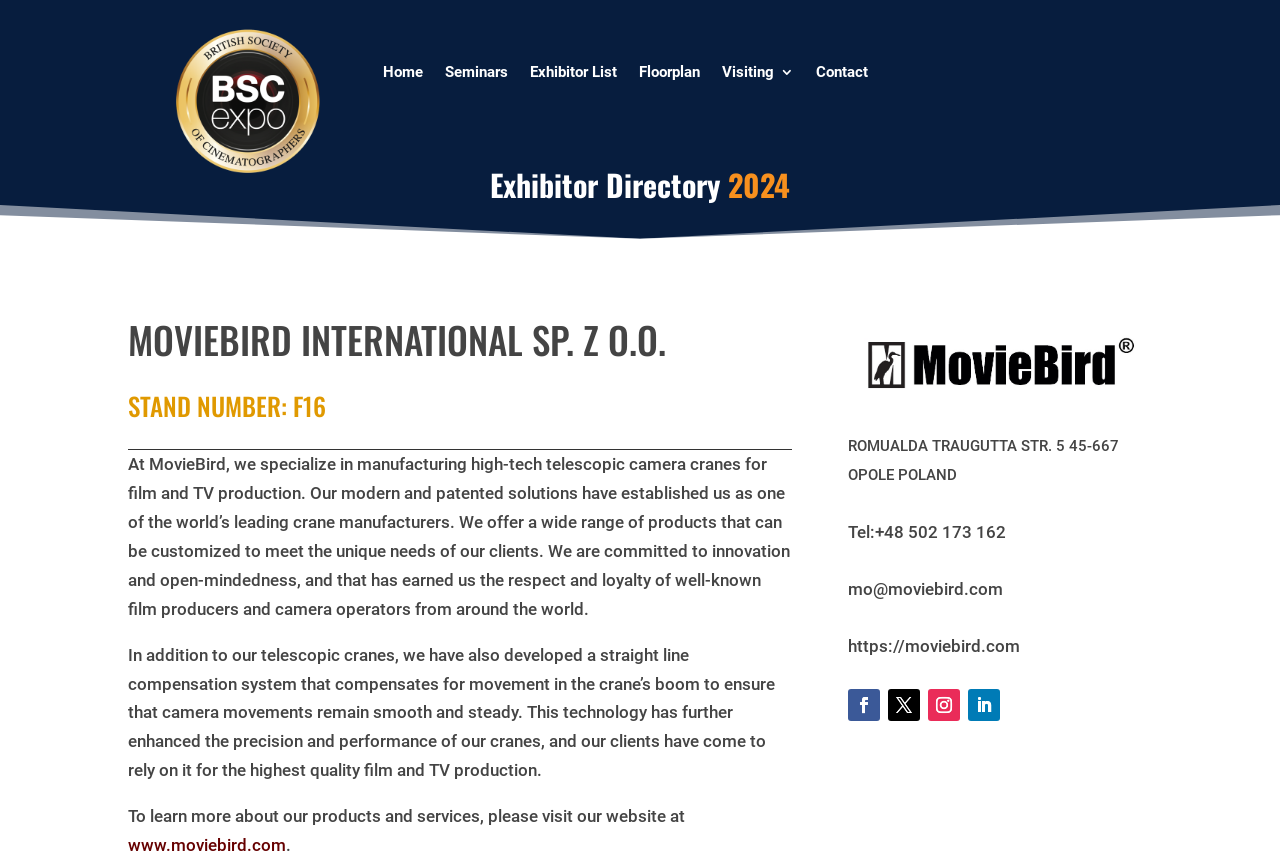Kindly determine the bounding box coordinates for the area that needs to be clicked to execute this instruction: "View the 2022 SCORECARD".

None